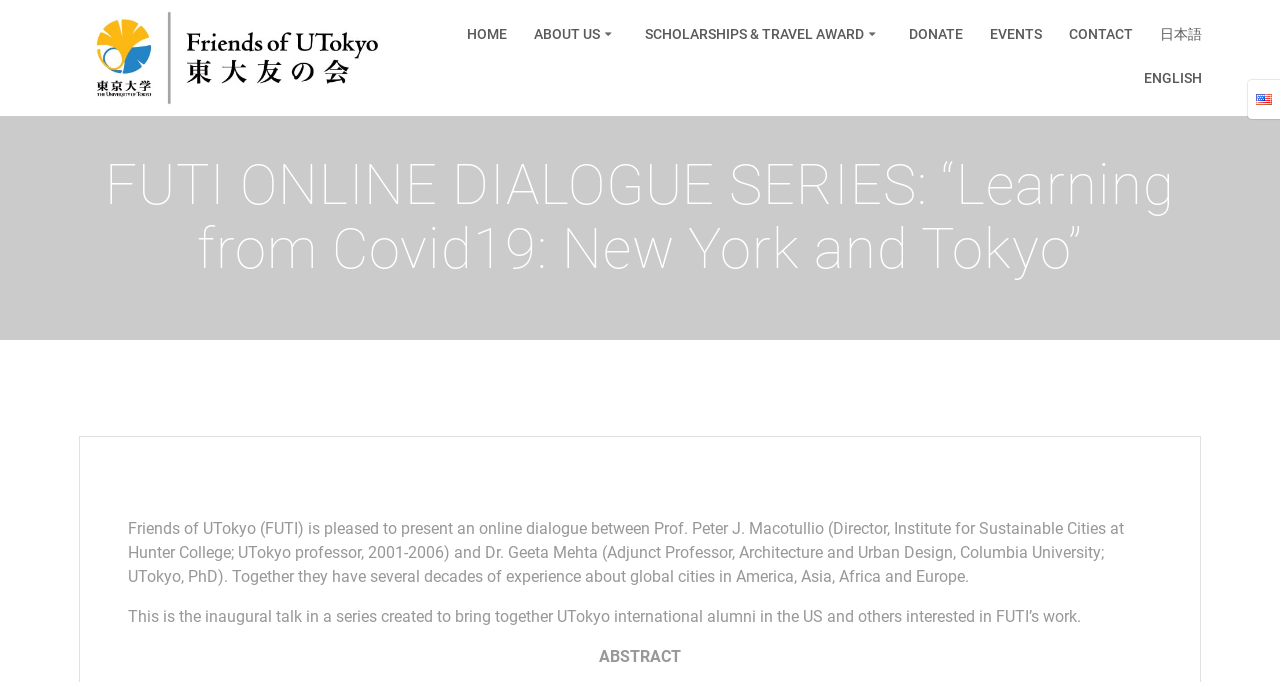Give a one-word or short phrase answer to the question: 
What is the topic of the online dialogue?

Learning from Covid19: New York and Tokyo